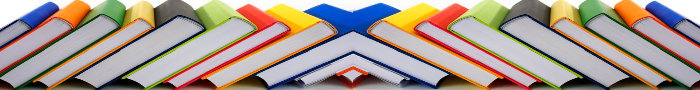Break down the image and describe each part extensively.

The image showcases a vibrant array of books arranged neatly in rows, with their spines prominently displayed. Each book features a colorful cover, including shades of orange, green, blue, yellow, and grey, creating a visually striking pattern that draws the eye. The neatly stacked books are oriented at an angle, giving the composition depth and a sense of dynamism. This image beautifully represents the world of publishing and literature, aligning perfectly with the themes of education and knowledge reflected in the surrounding content of the webpage. The emphasis on book design may appeal to those interested in reading, writing, and educational publishing frameworks.